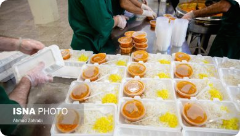Who credited the image?
Using the details from the image, give an elaborate explanation to answer the question.

The caption explicitly states that the image is credited to ISNA Photo, indicating that they are the source or owner of the image.